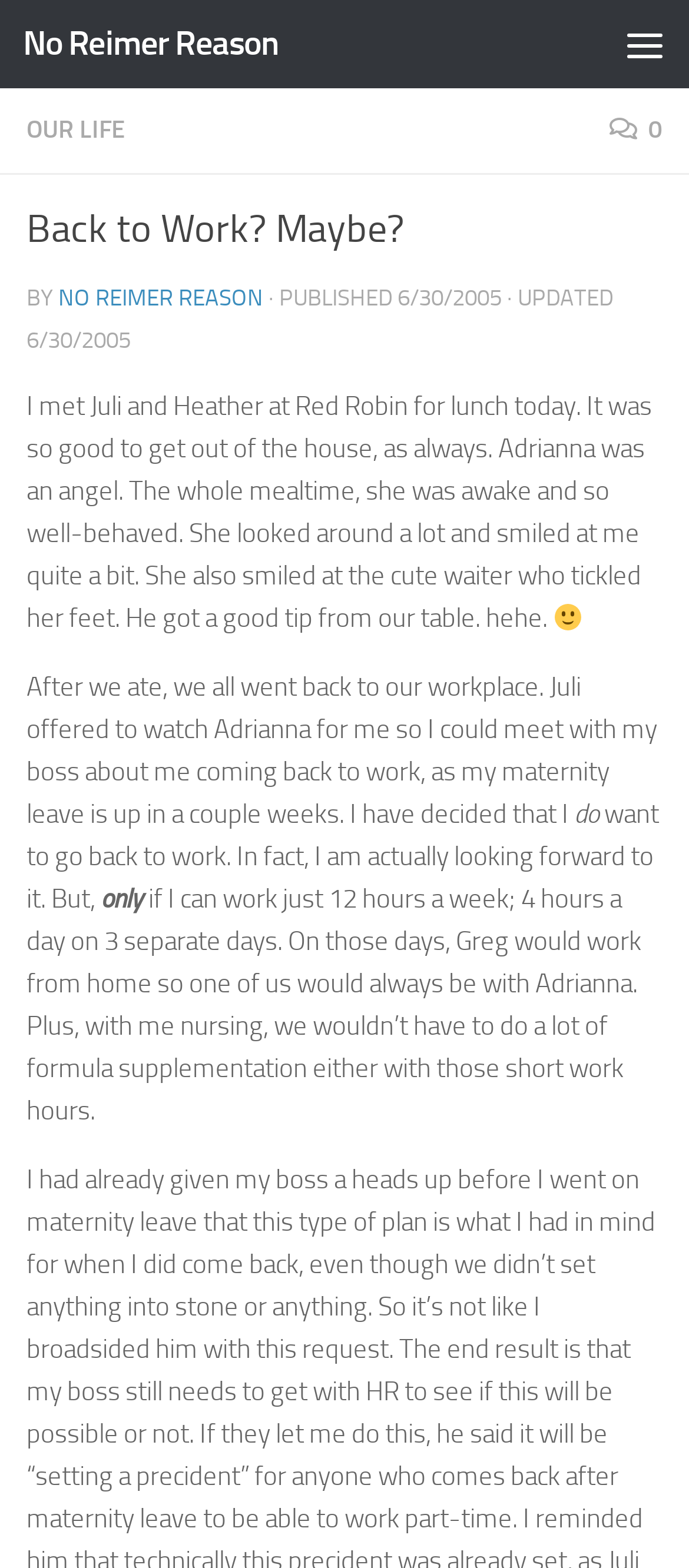Describe the webpage in detail, including text, images, and layout.

This webpage appears to be a personal blog post titled "Back to Work? Maybe?" from "No Reimer Reason". At the top left, there is a link to skip to the content, and next to it, a link to the blog's title. On the top right, there is a menu button. 

Below the menu button, there are several links, including "OUR LIFE" and an icon with the number 0. The main content of the blog post starts with a heading "Back to Work? Maybe?" followed by the author's name "NO REIMER REASON" and the publication date "6/30/2005". 

The blog post describes the author's experience meeting friends at Red Robin for lunch, mentioning their baby Adrianna's good behavior. The text is divided into paragraphs, with a smiling face emoji inserted in between. The author discusses their decision to return to work after maternity leave, but only if they can work part-time hours, allowing them to balance work and childcare responsibilities.